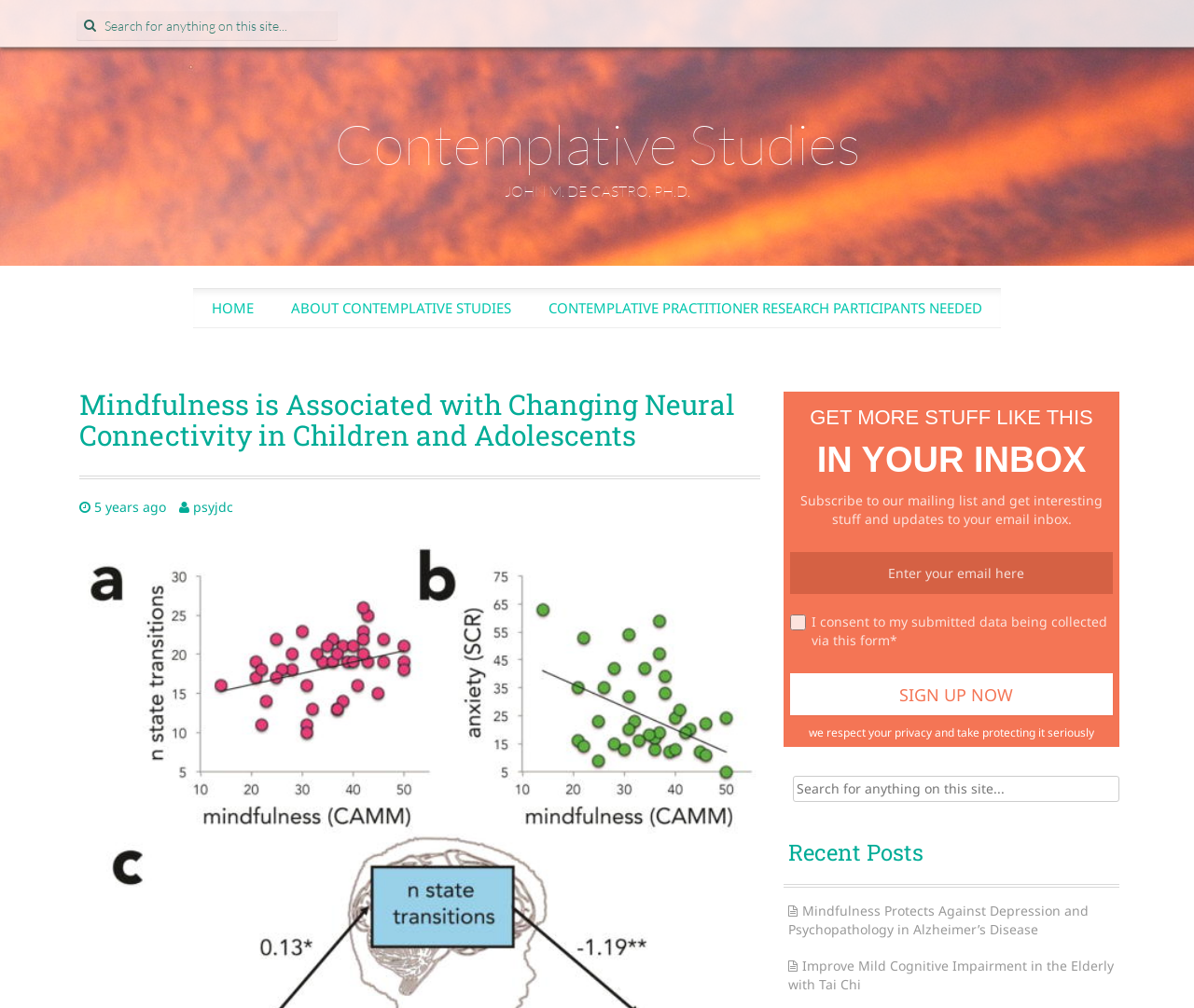Please provide the bounding box coordinates for the element that needs to be clicked to perform the instruction: "Click on the Contemplative Studies link". The coordinates must consist of four float numbers between 0 and 1, formatted as [left, top, right, bottom].

[0.279, 0.108, 0.721, 0.176]